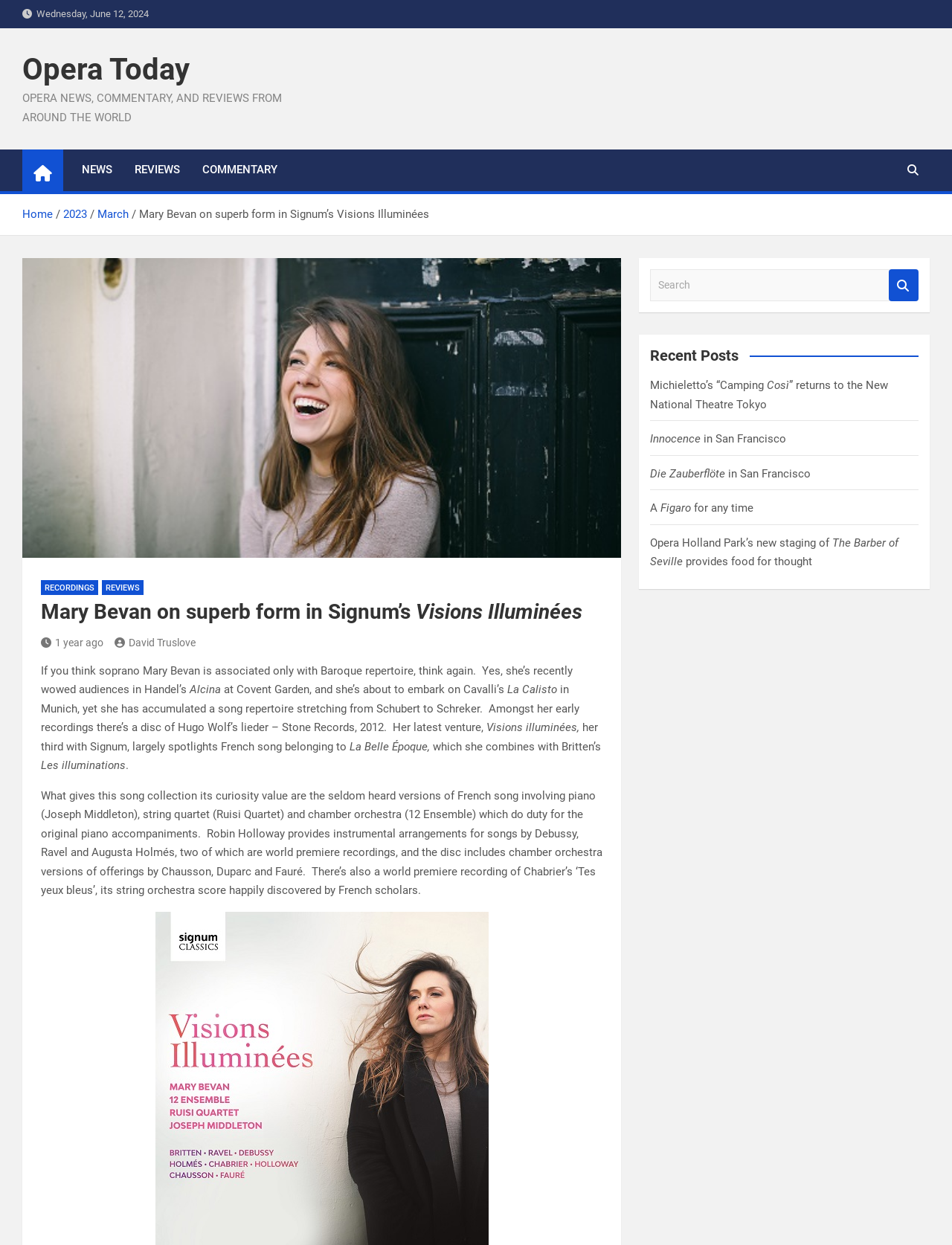Find the bounding box coordinates for the area that must be clicked to perform this action: "Search for something".

[0.683, 0.216, 0.934, 0.242]